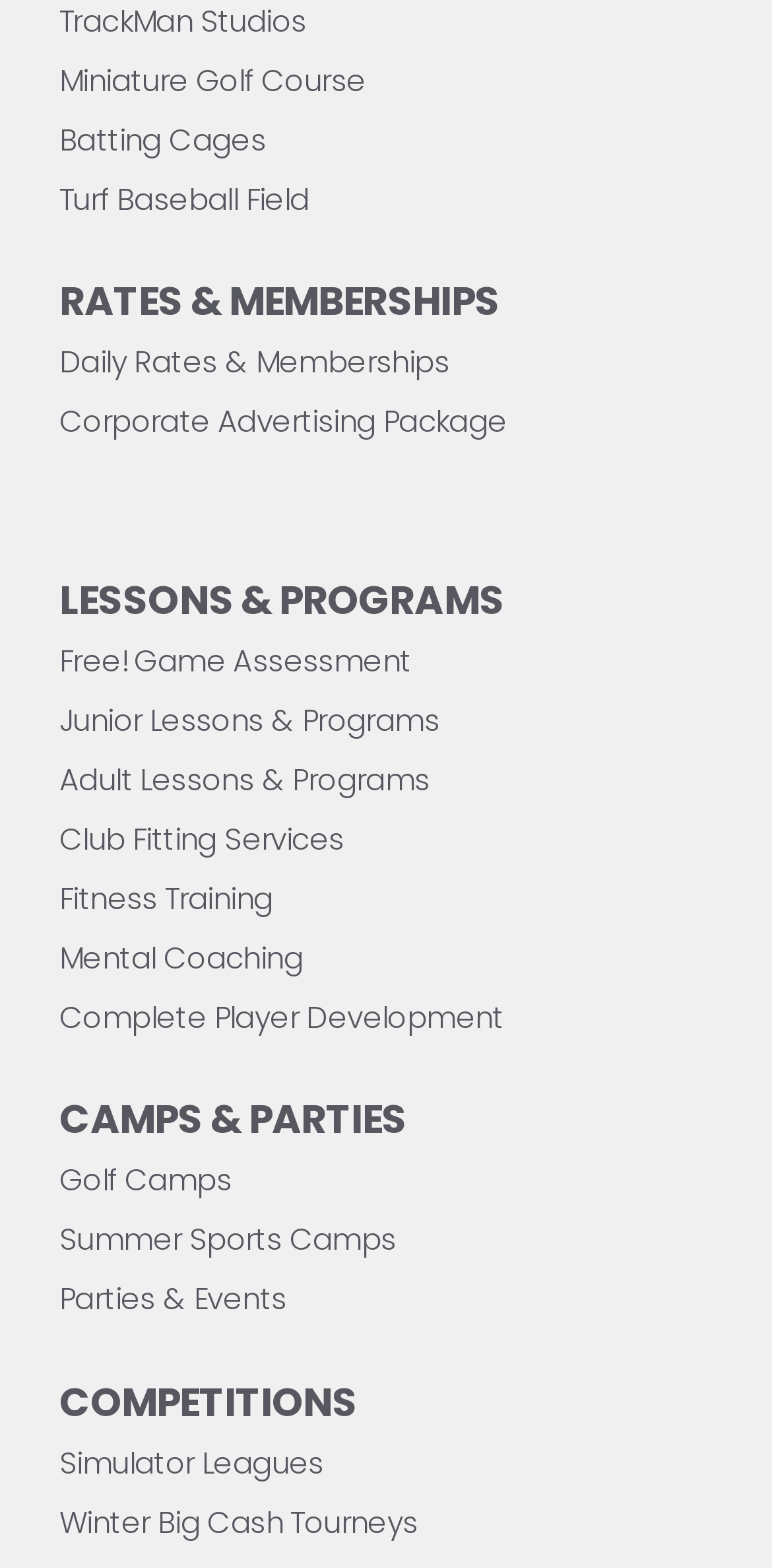Please find the bounding box coordinates of the element that must be clicked to perform the given instruction: "Check daily rates and memberships". The coordinates should be four float numbers from 0 to 1, i.e., [left, top, right, bottom].

[0.077, 0.218, 0.582, 0.244]